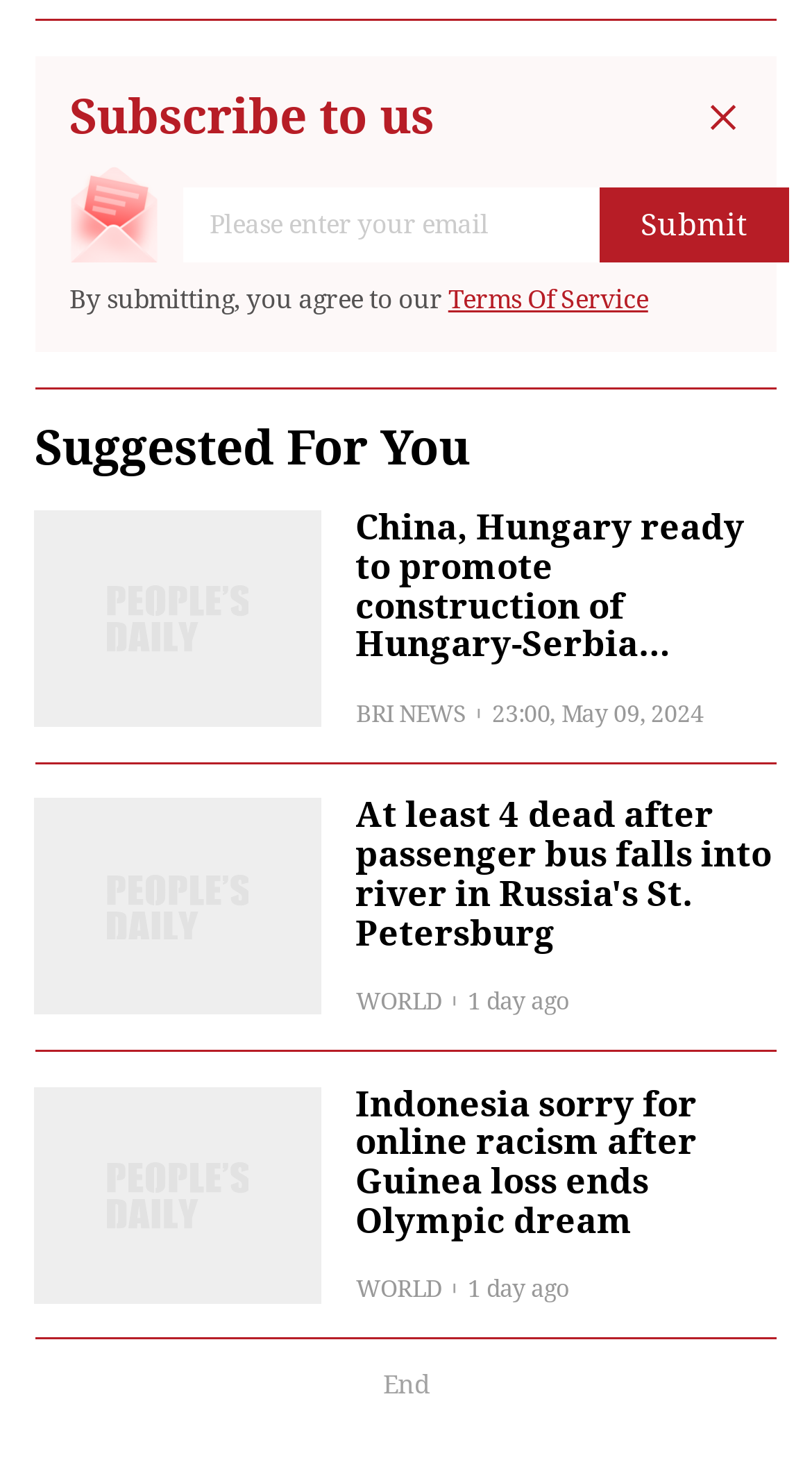Please provide a one-word or phrase answer to the question: 
What is the last element on the webpage?

End